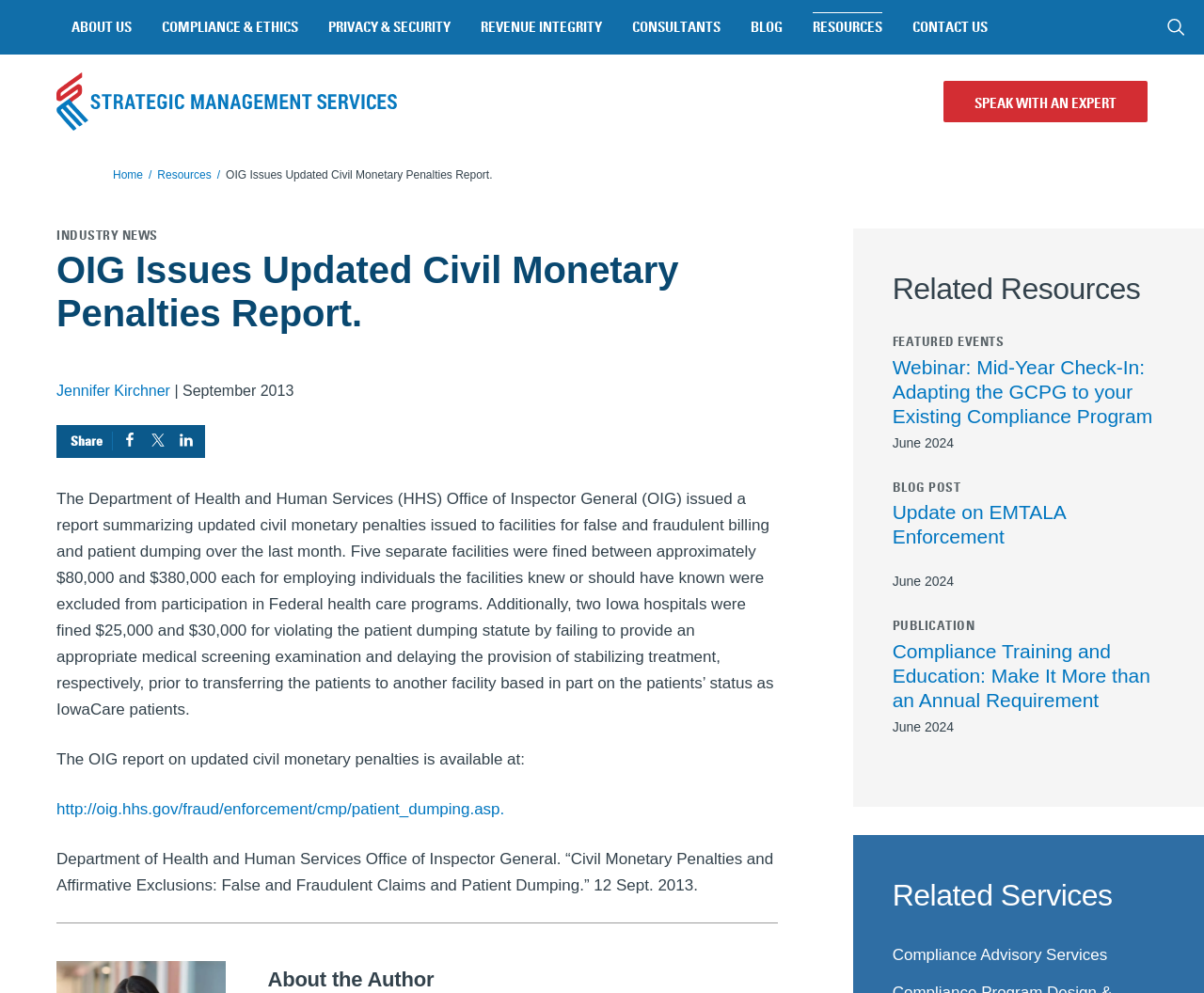Identify the bounding box for the element characterized by the following description: "Update on EMTALA Enforcement".

[0.741, 0.505, 0.885, 0.551]